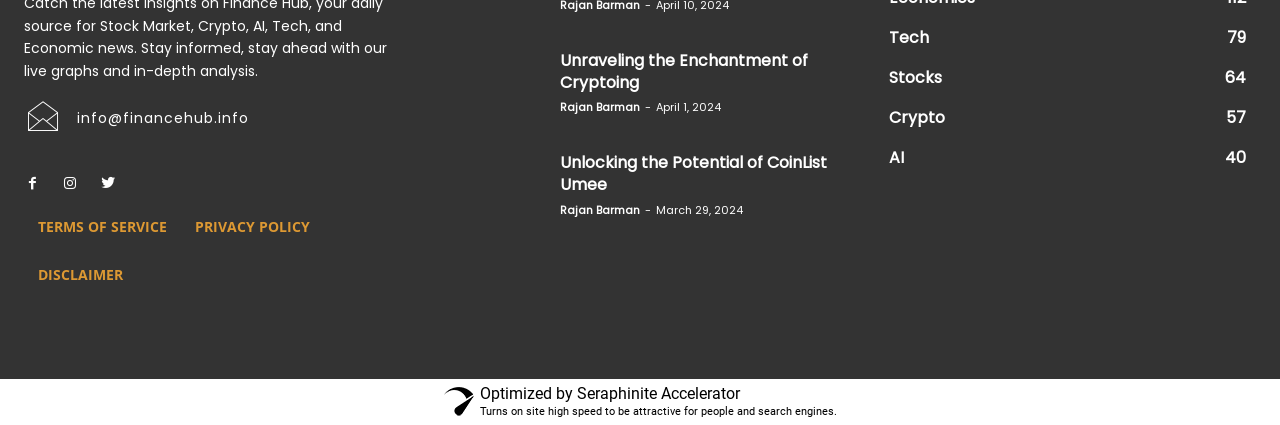Who is the author of the second article?
Answer the question with as much detail as possible.

The author of the second article is found below the title of the article, which is 'Unlocking the Potential of CoinList Umee', and it is listed as 'Rajan Barman'.